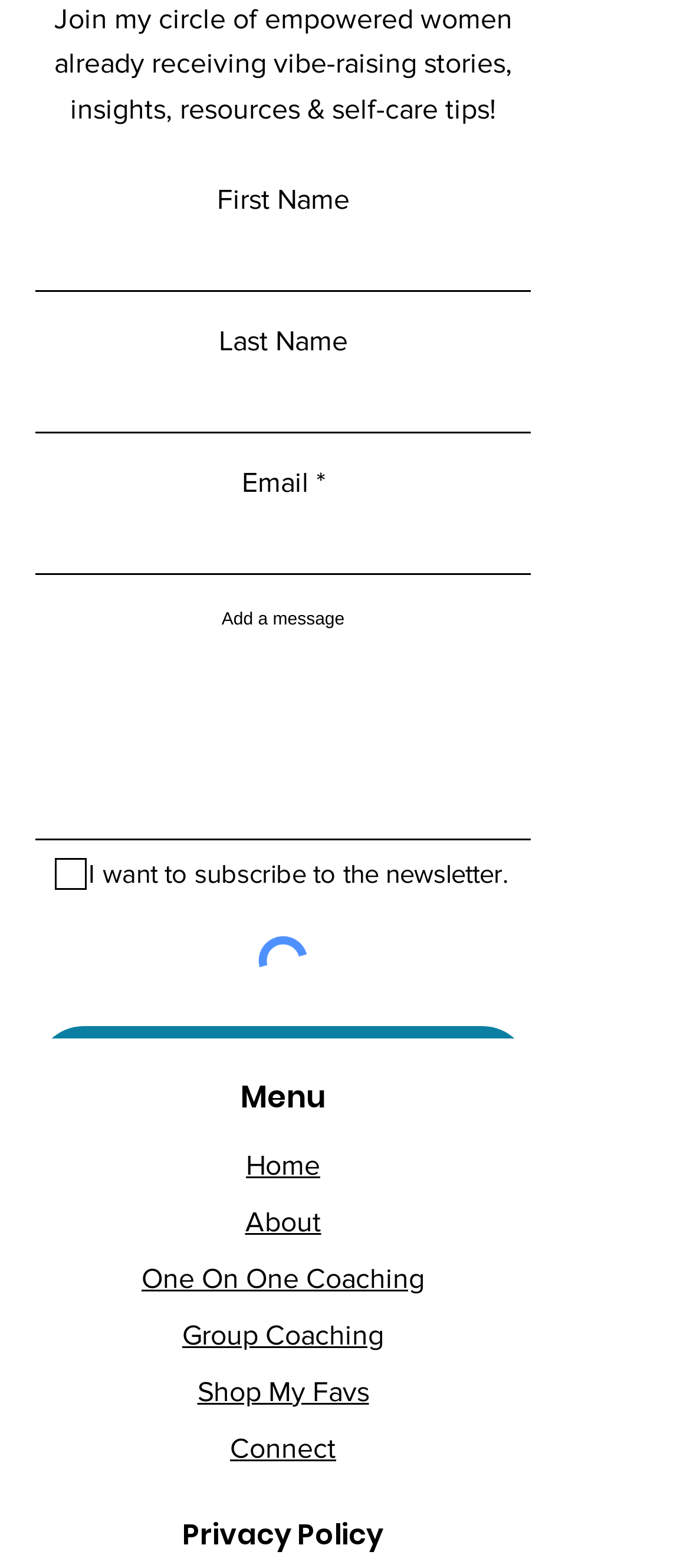Identify the bounding box coordinates of the HTML element based on this description: "Shop My Favs".

[0.286, 0.877, 0.535, 0.896]